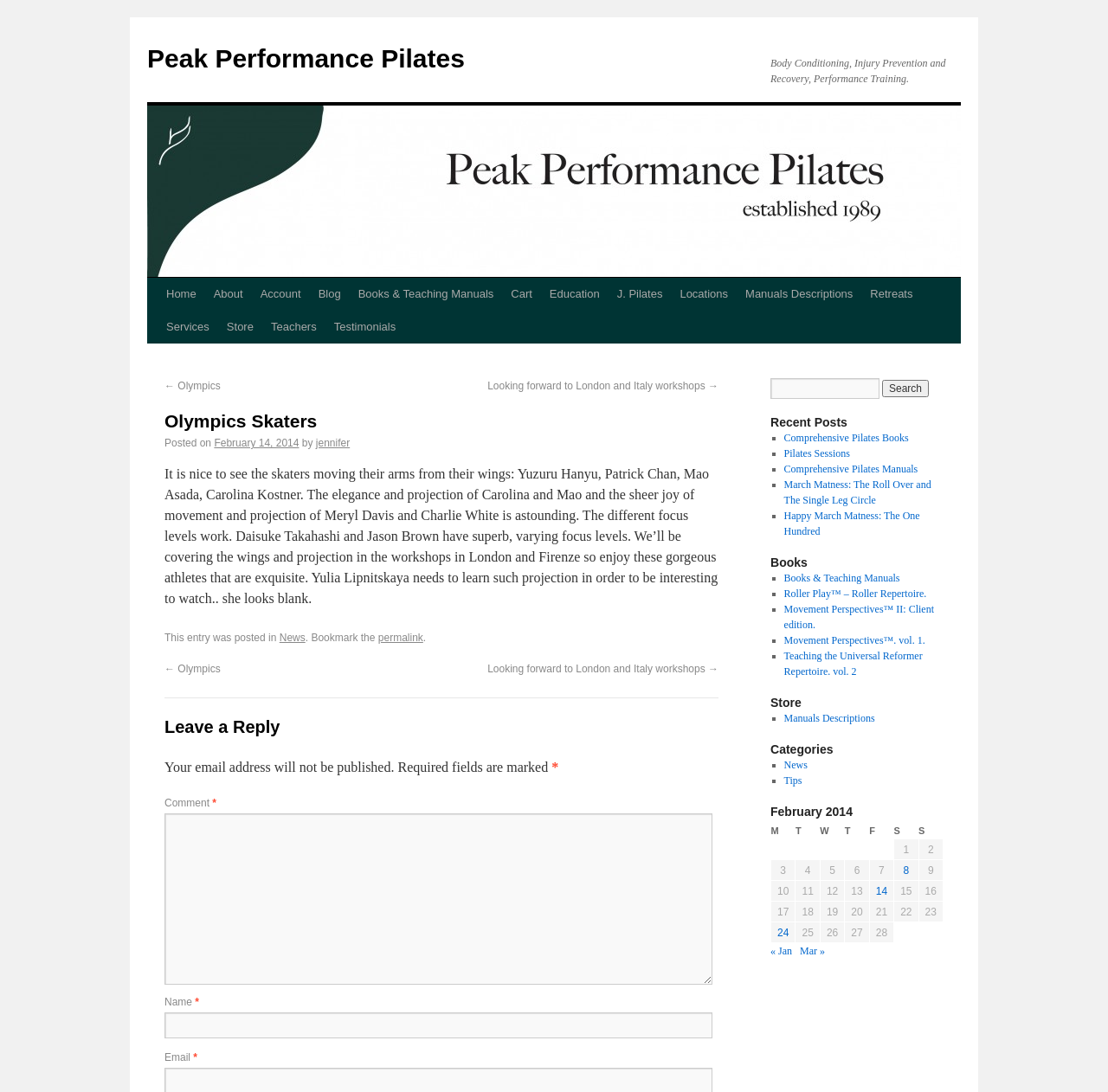Give a detailed account of the webpage, highlighting key information.

This webpage is about Olympics Skaters and Peak Performance Pilates. At the top, there is a link to "Peak Performance Pilates" and a brief description of the services offered, including body conditioning, injury prevention, and performance training. Below this, there is a navigation menu with links to various pages, such as "Home", "About", "Account", and "Blog".

The main content of the page is a blog post titled "Olympics Skaters" with a heading and a brief description of the post. The post discusses the elegance and projection of various Olympic skaters, including Yuzuru Hanyu, Patrick Chan, and Meryl Davis. There are also links to related posts and a section for leaving a comment.

To the right of the main content, there are several sections, including a search bar, a list of recent posts, a section for books and teaching manuals, and a section for the store. The recent posts section lists several links to other blog posts, including "Comprehensive Pilates Books" and "March Matness: The Roll Over and The Single Leg Circle". The books and teaching manuals section lists several links to books and manuals, including "Roller Play™ – Roller Repertoire" and "Movement Perspectives™ II: Client edition". The store section lists several links to manuals and descriptions.

At the bottom of the page, there is a calendar for February 2014, with links to specific dates.